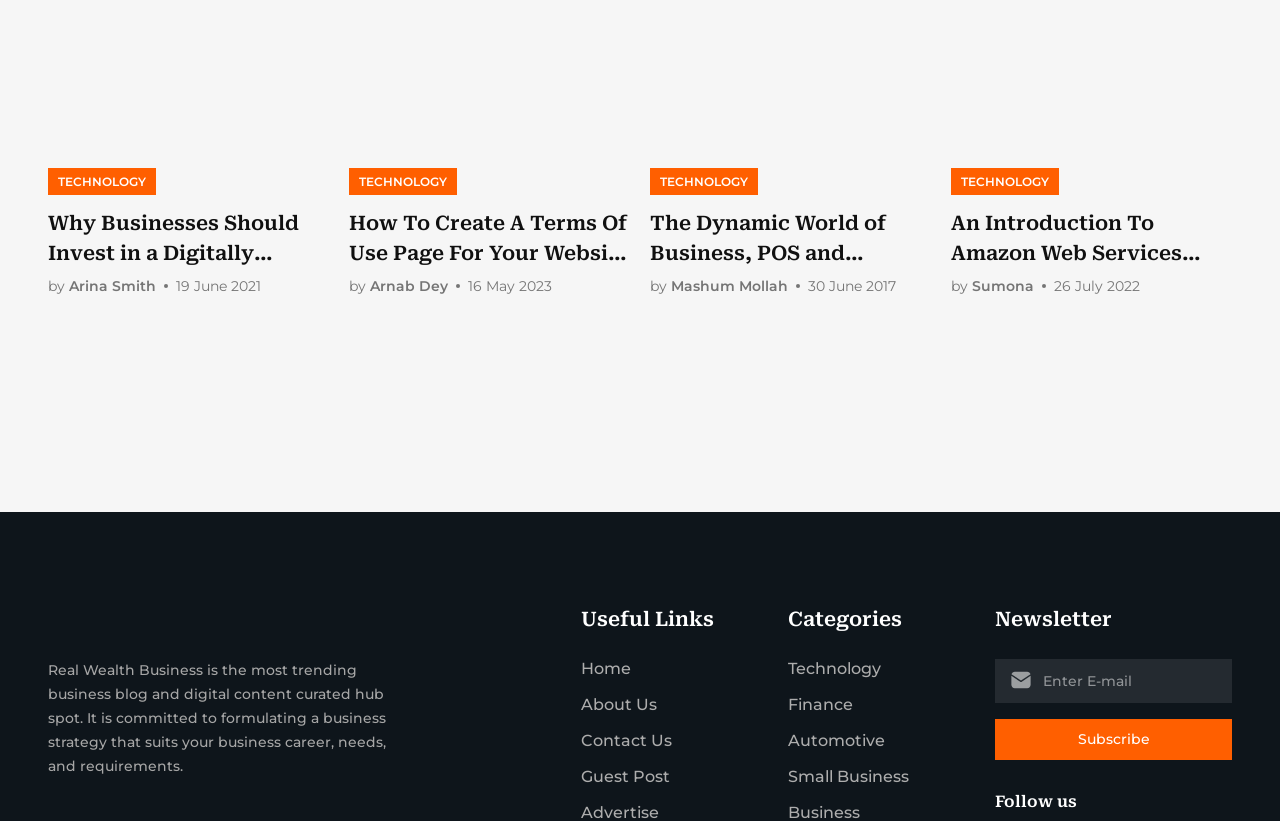Predict the bounding box of the UI element that fits this description: "by Sumona".

[0.743, 0.336, 0.823, 0.361]